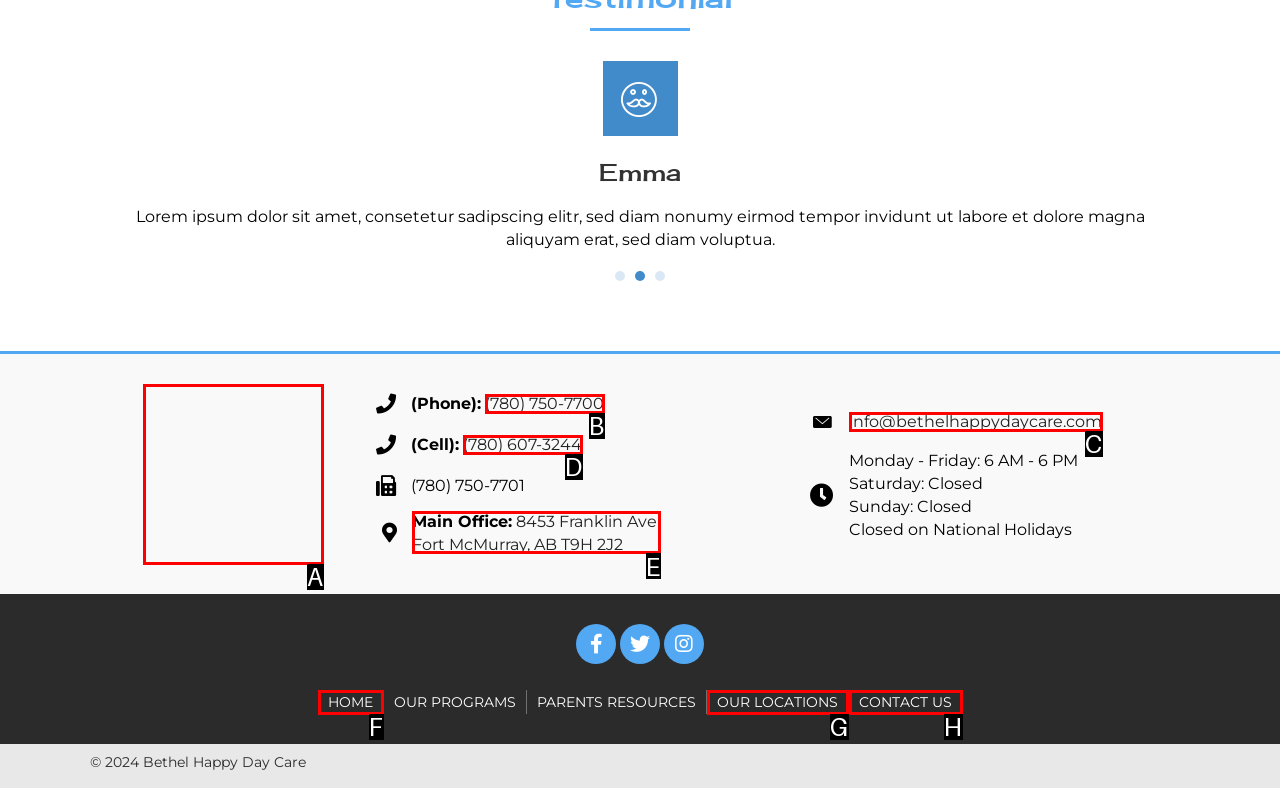Identify which HTML element matches the description: info@bethelhappydaycare.com
Provide your answer in the form of the letter of the correct option from the listed choices.

C